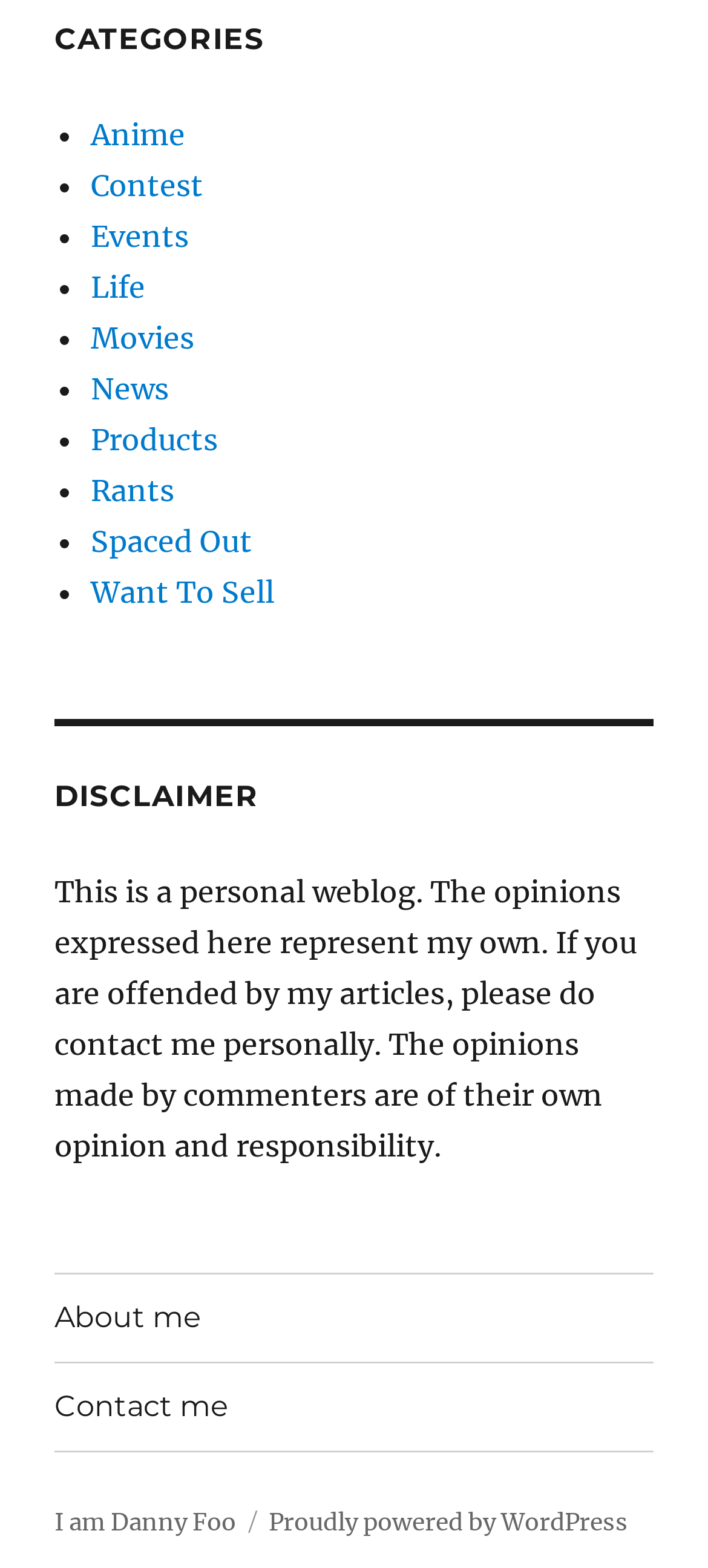Using the description: "Movies", determine the UI element's bounding box coordinates. Ensure the coordinates are in the format of four float numbers between 0 and 1, i.e., [left, top, right, bottom].

[0.128, 0.204, 0.274, 0.227]